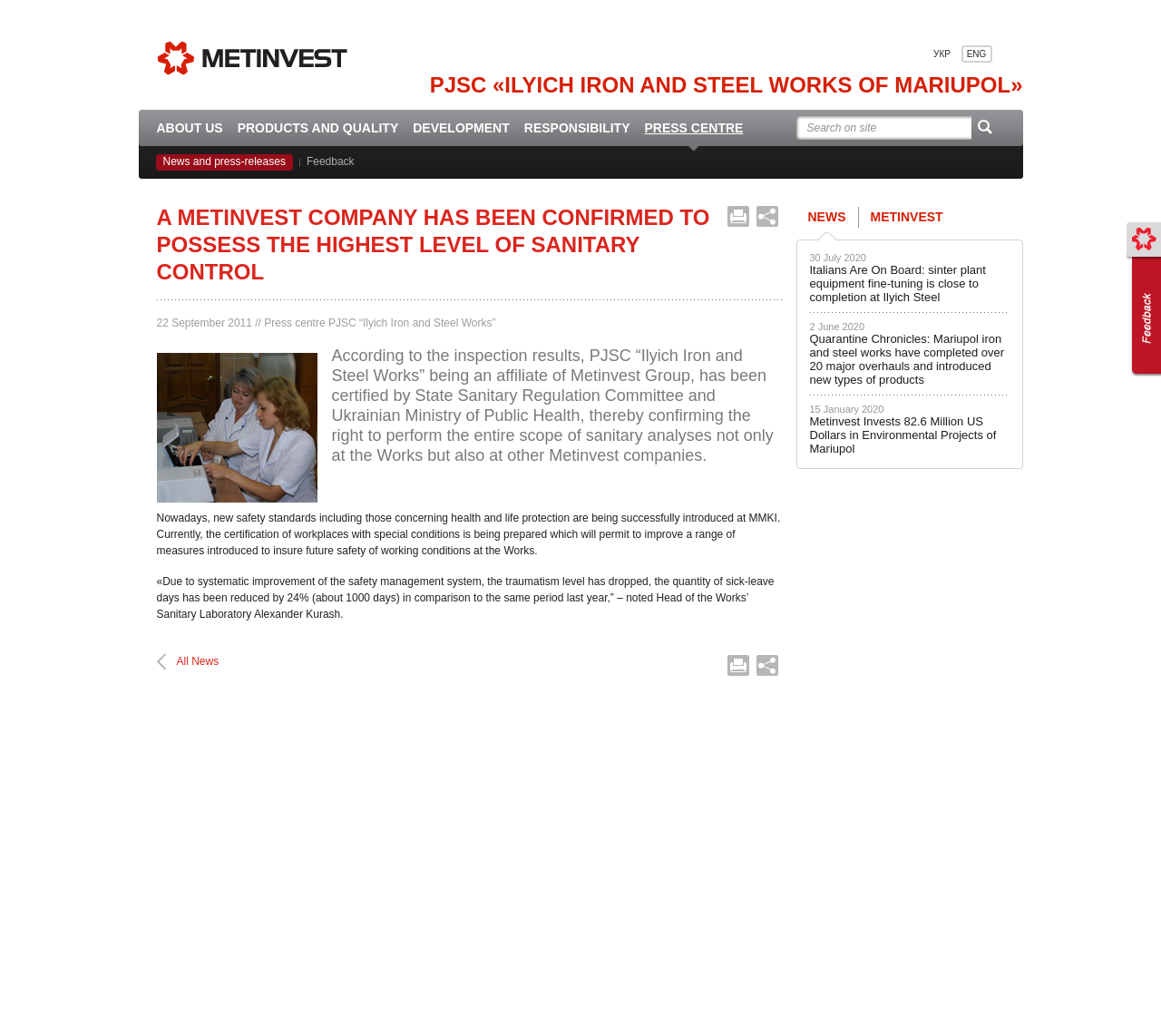Identify the main heading from the webpage and provide its text content.

A METINVEST COMPANY HAS BEEN CONFIRMED TO POSSESS THE HIGHEST LEVEL OF SANITARY CONTROL